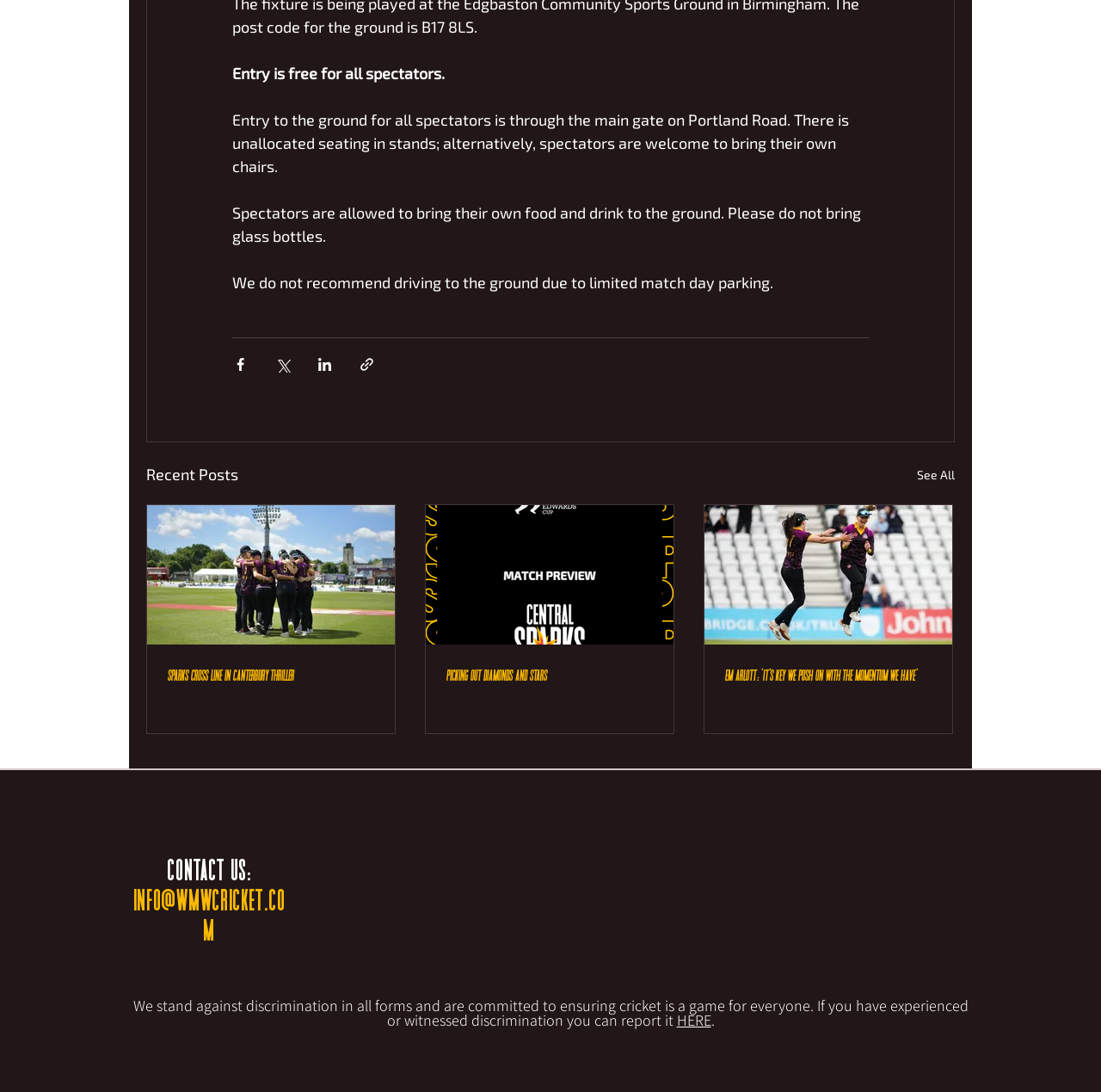Reply to the question with a single word or phrase:
How many recent posts are displayed?

3